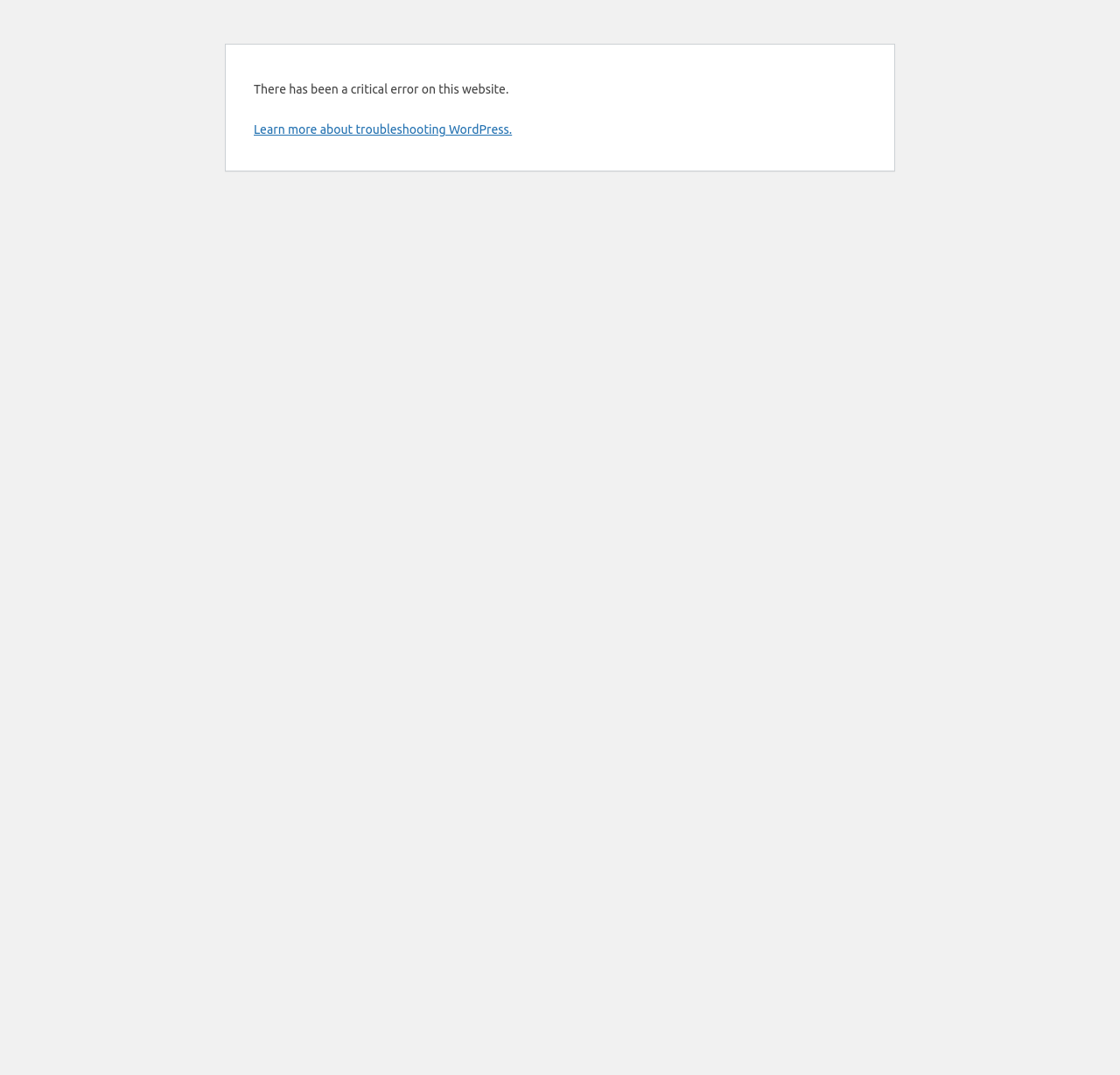Based on the provided description, "Learn more about troubleshooting WordPress.", find the bounding box of the corresponding UI element in the screenshot.

[0.227, 0.114, 0.457, 0.127]